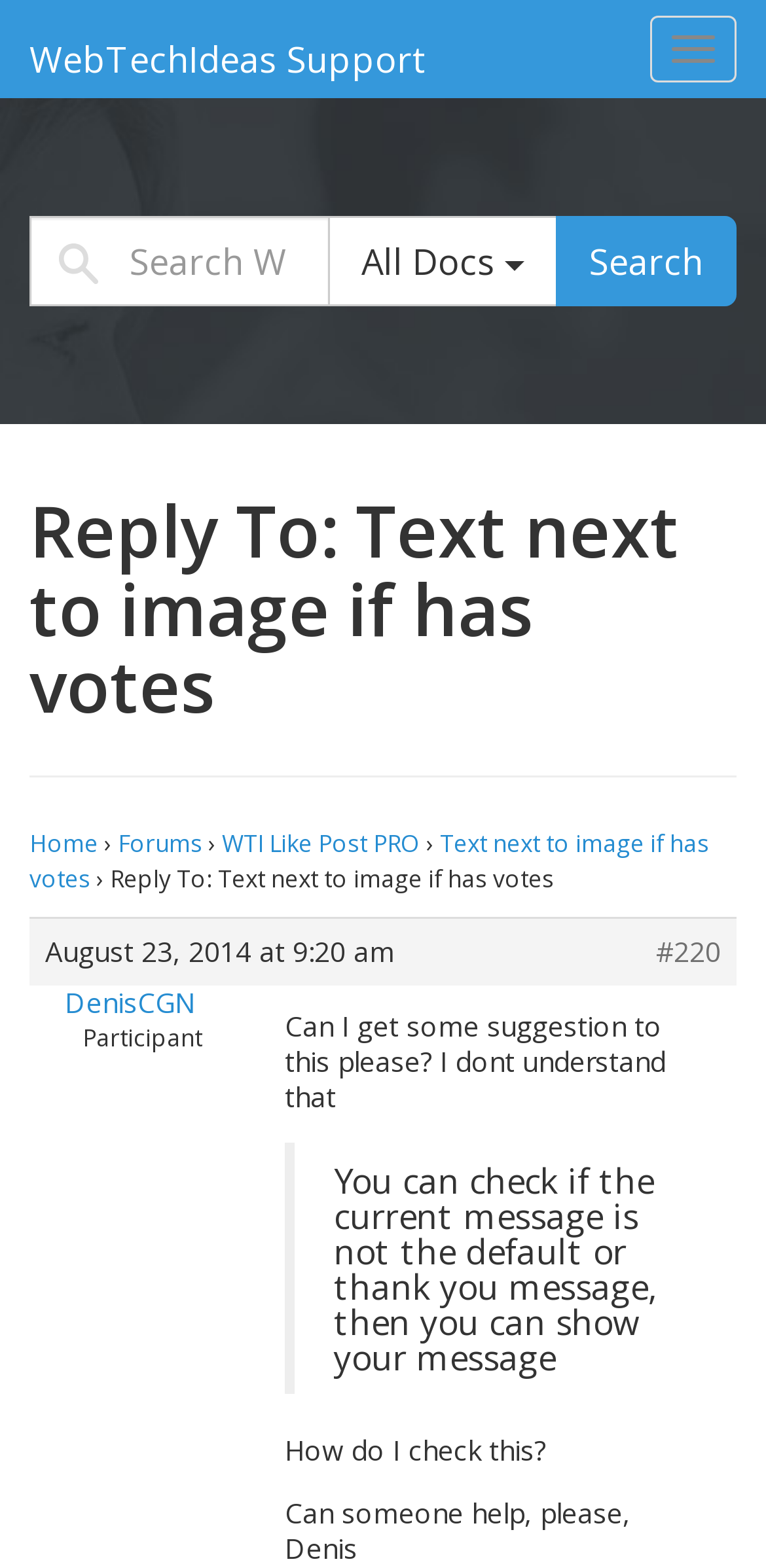Using the information in the image, give a detailed answer to the following question: What is the text in the blockquote?

I found the blockquote in the post content, which contains the text 'You can check if the current message is not the default or thank you message, then you can show your message'.